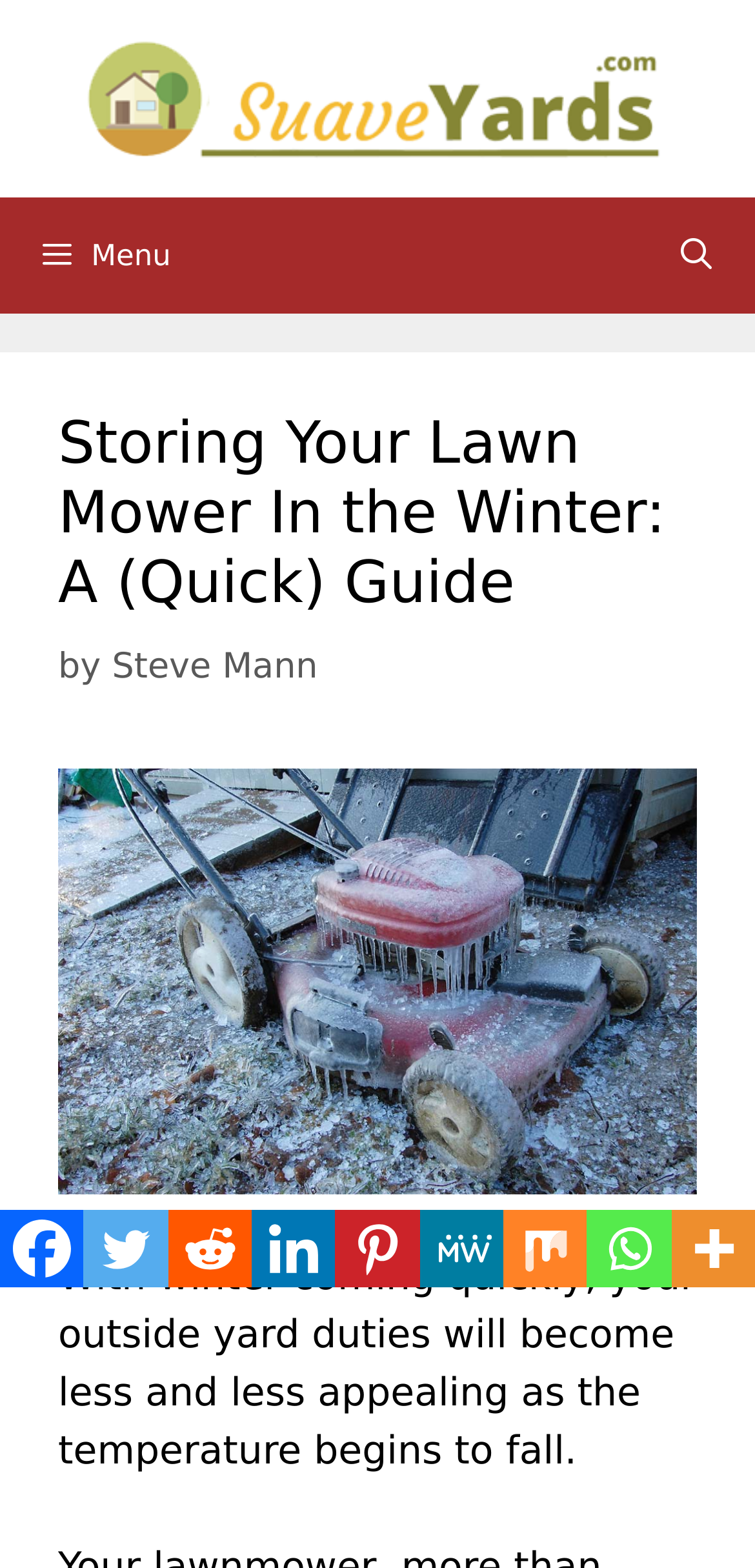Please determine the bounding box coordinates for the element that should be clicked to follow these instructions: "Click the Menu button".

[0.0, 0.126, 1.0, 0.2]